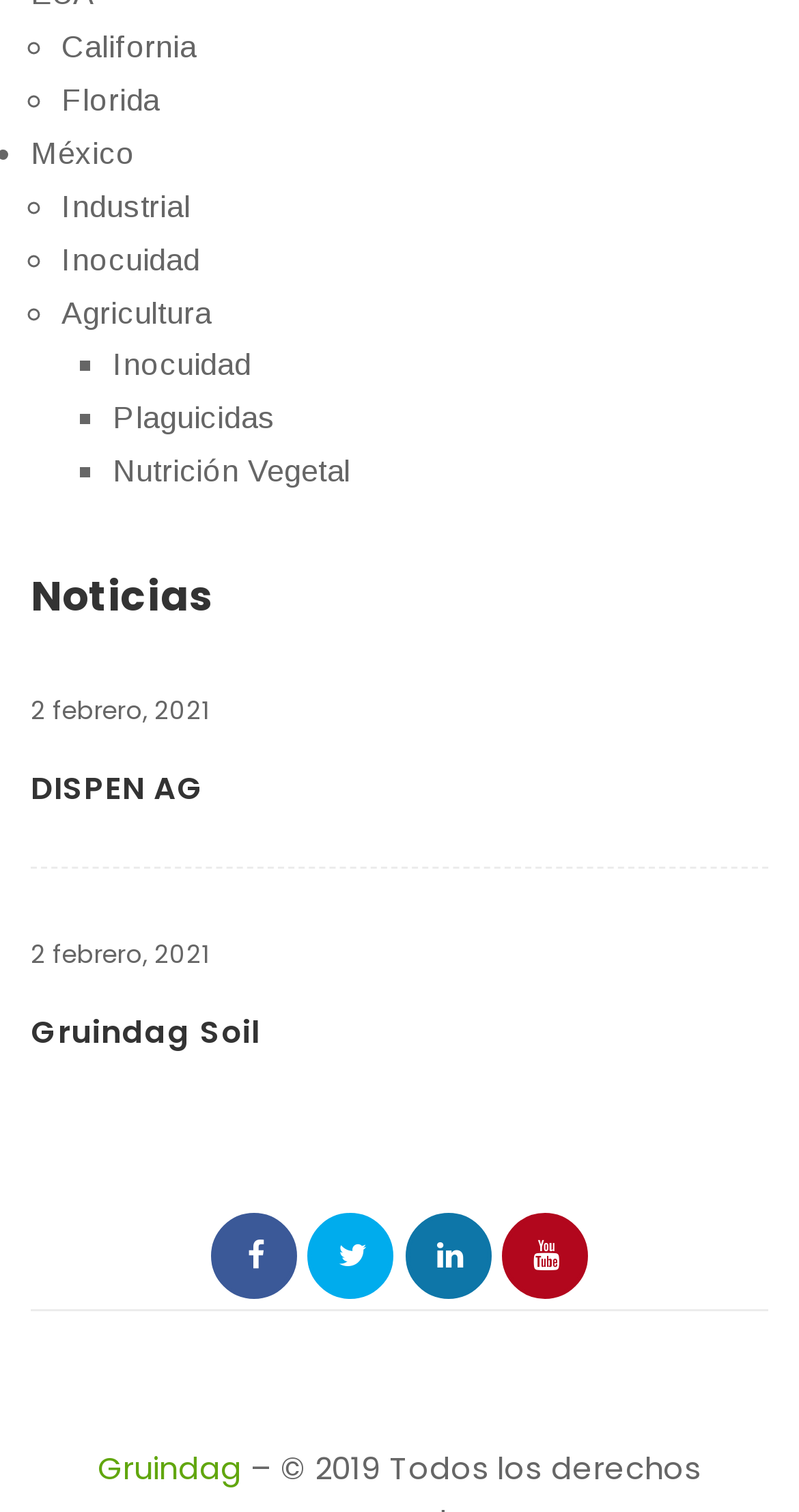Determine the bounding box coordinates of the section I need to click to execute the following instruction: "view June 2021". Provide the coordinates as four float numbers between 0 and 1, i.e., [left, top, right, bottom].

None